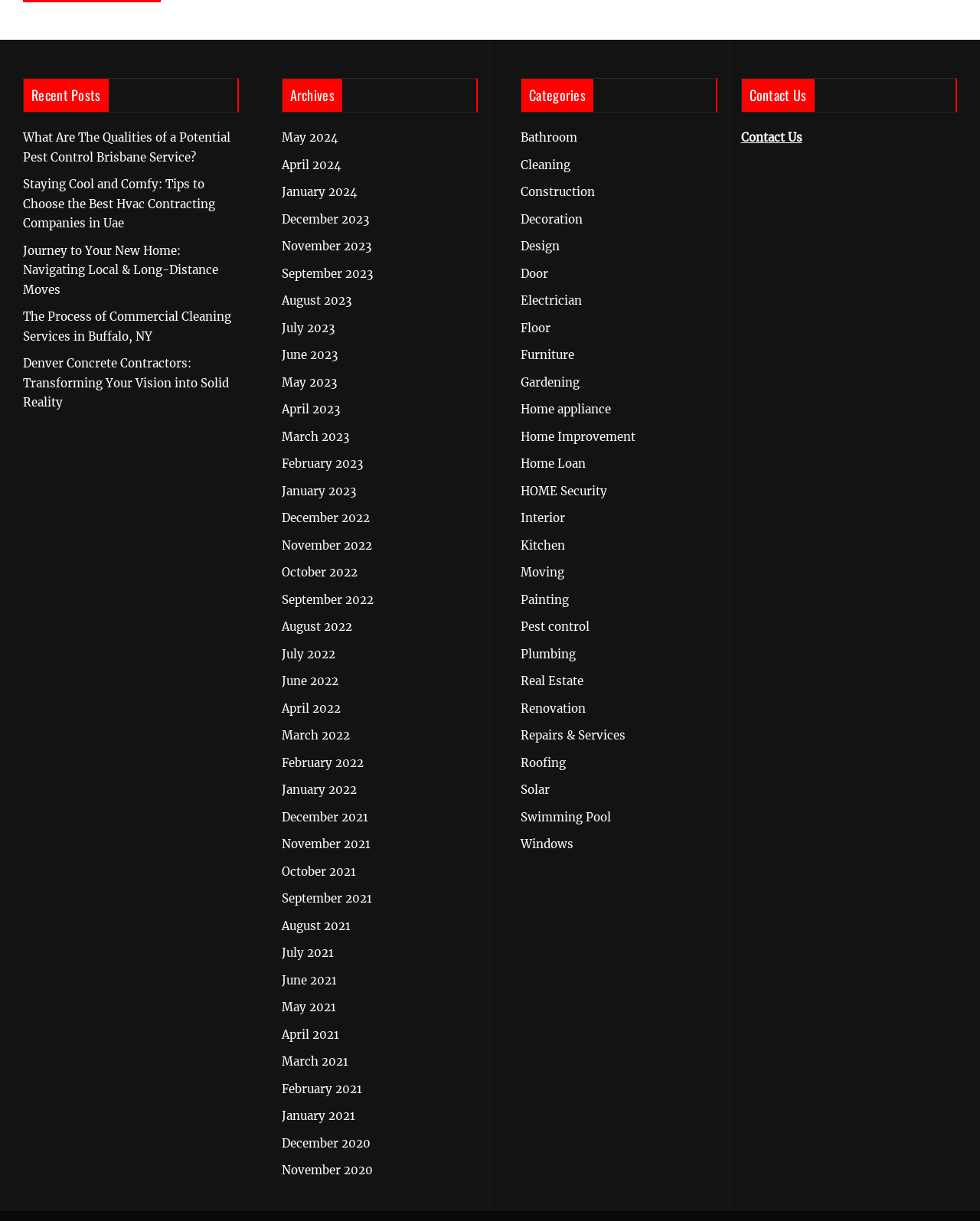Locate the UI element described as follows: "December 2021". Return the bounding box coordinates as four float numbers between 0 and 1 in the order [left, top, right, bottom].

[0.287, 0.663, 0.375, 0.675]